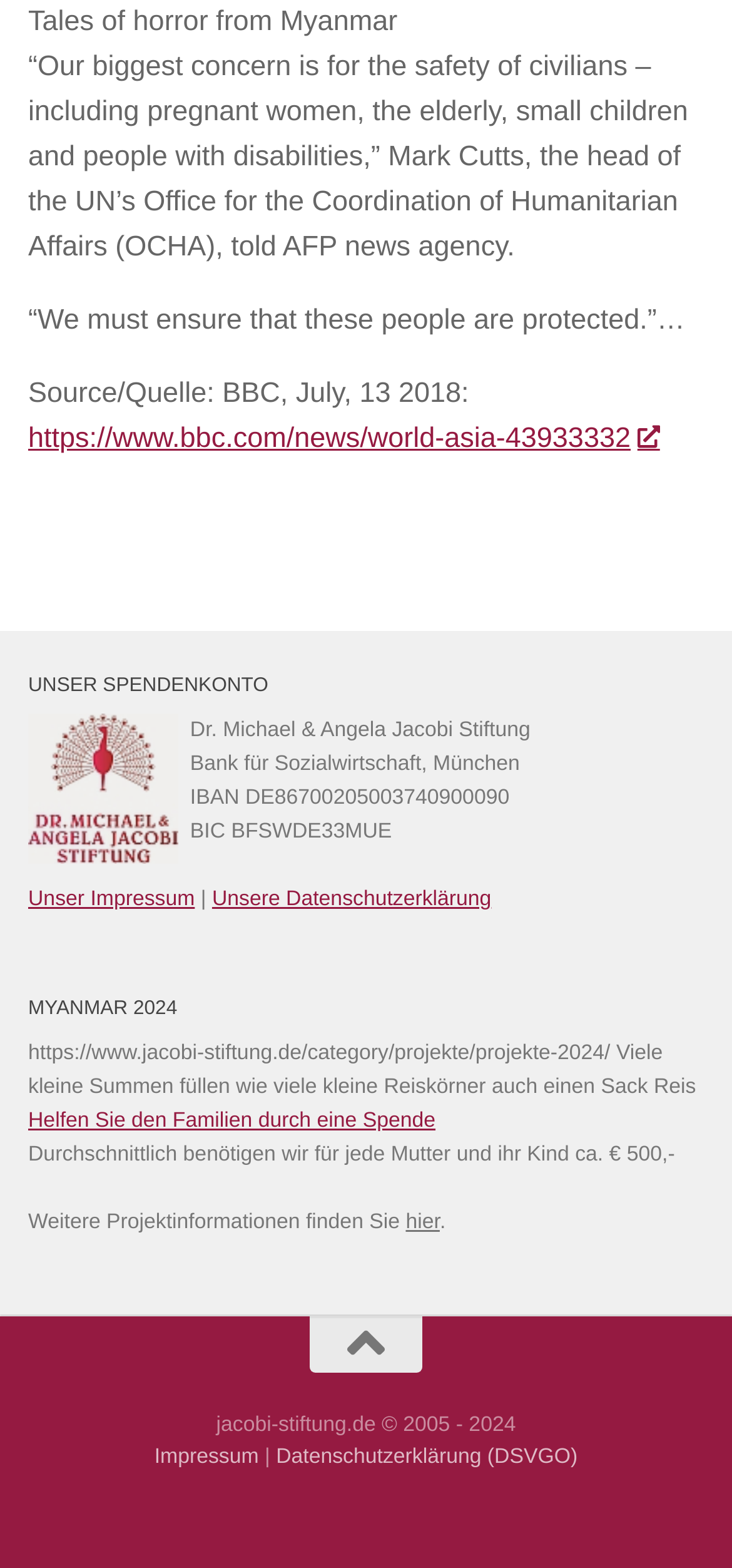What is the concern of Mark Cutts?
Please give a detailed and elaborate explanation in response to the question.

According to the text, Mark Cutts, the head of the UN's Office for the Coordination of Humanitarian Affairs (OCHA), told AFP news agency that 'Our biggest concern is for the safety of civilians – including pregnant women, the elderly, small children and people with disabilities.'